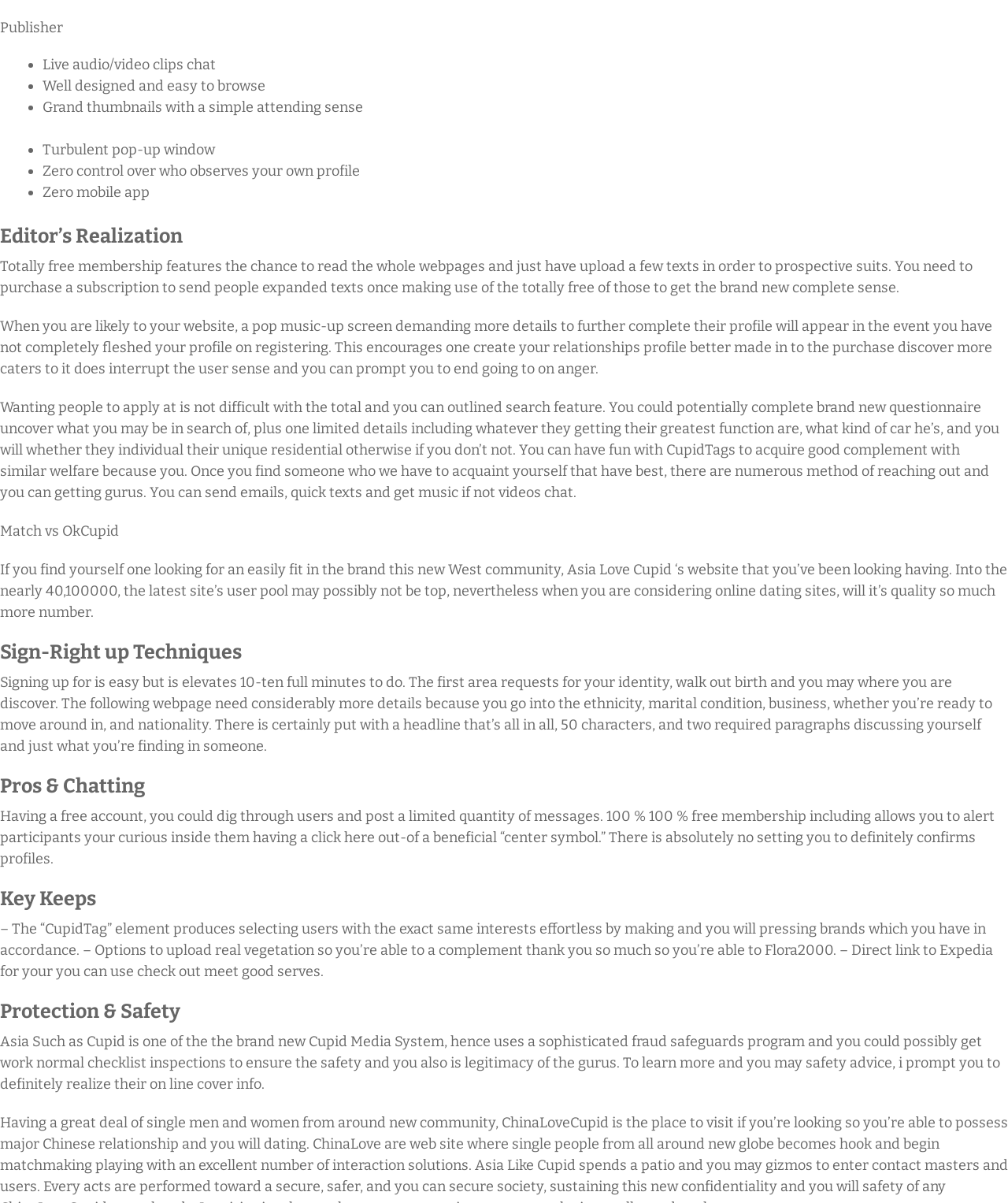How does ChinaLoveCupid ensure user safety?
Based on the visual, give a brief answer using one word or a short phrase.

Fraud protection program